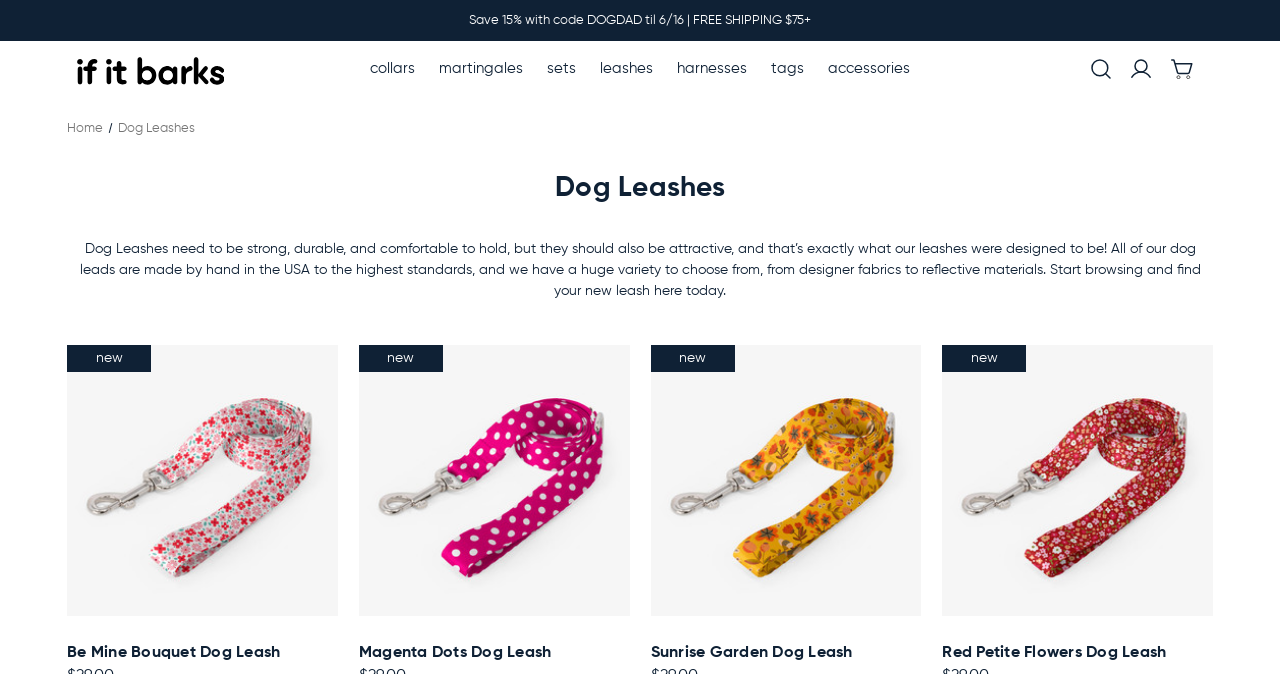What is the price of the 'Be Mine Bouquet Dog Leash'?
Refer to the screenshot and deliver a thorough answer to the question presented.

The price of the 'Be Mine Bouquet Dog Leash' is mentioned as $29.00, which is displayed below the image of the product.